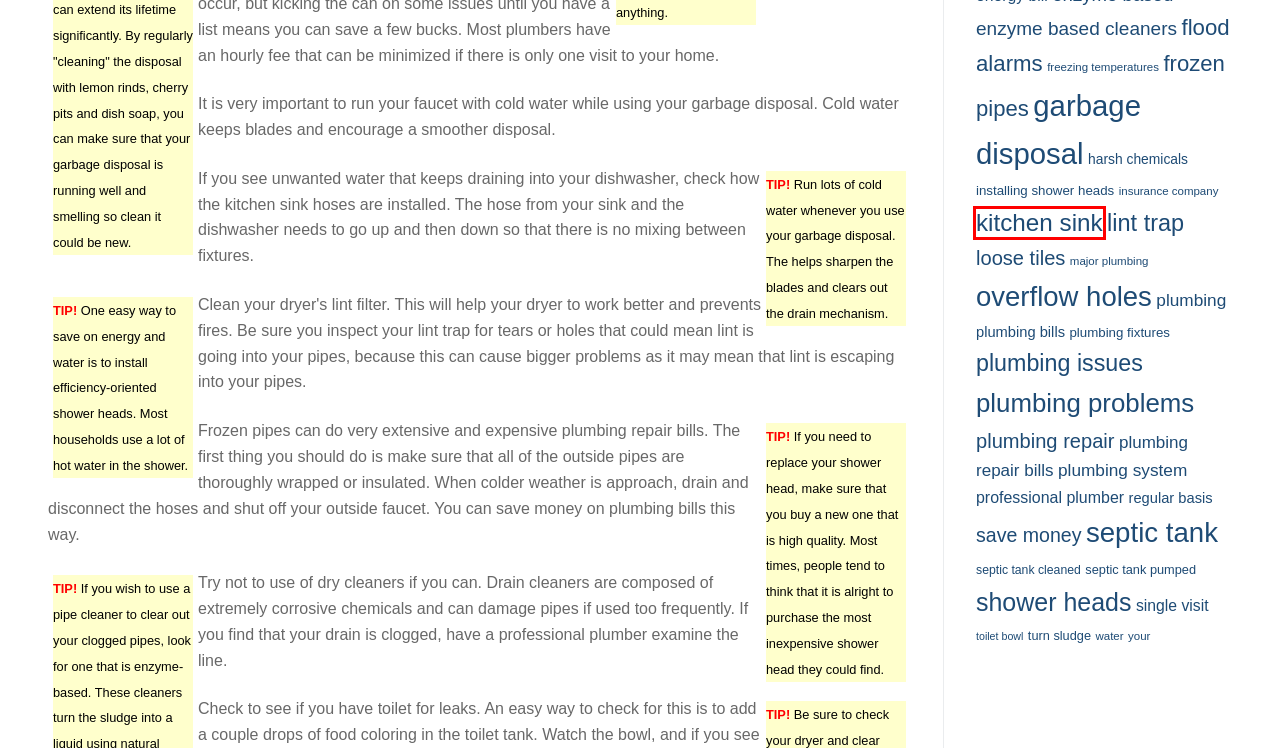Look at the screenshot of a webpage where a red bounding box surrounds a UI element. Your task is to select the best-matching webpage description for the new webpage after you click the element within the bounding box. The available options are:
A. shower heads - Plumbinge
B. kitchen sink - Plumbinge
C. turn sludge - Plumbinge
D. lint trap - Plumbinge
E. installing shower heads - Plumbinge
F. professional plumber - Plumbinge
G. overflow holes - Plumbinge
H. frozen pipes - Plumbinge

B